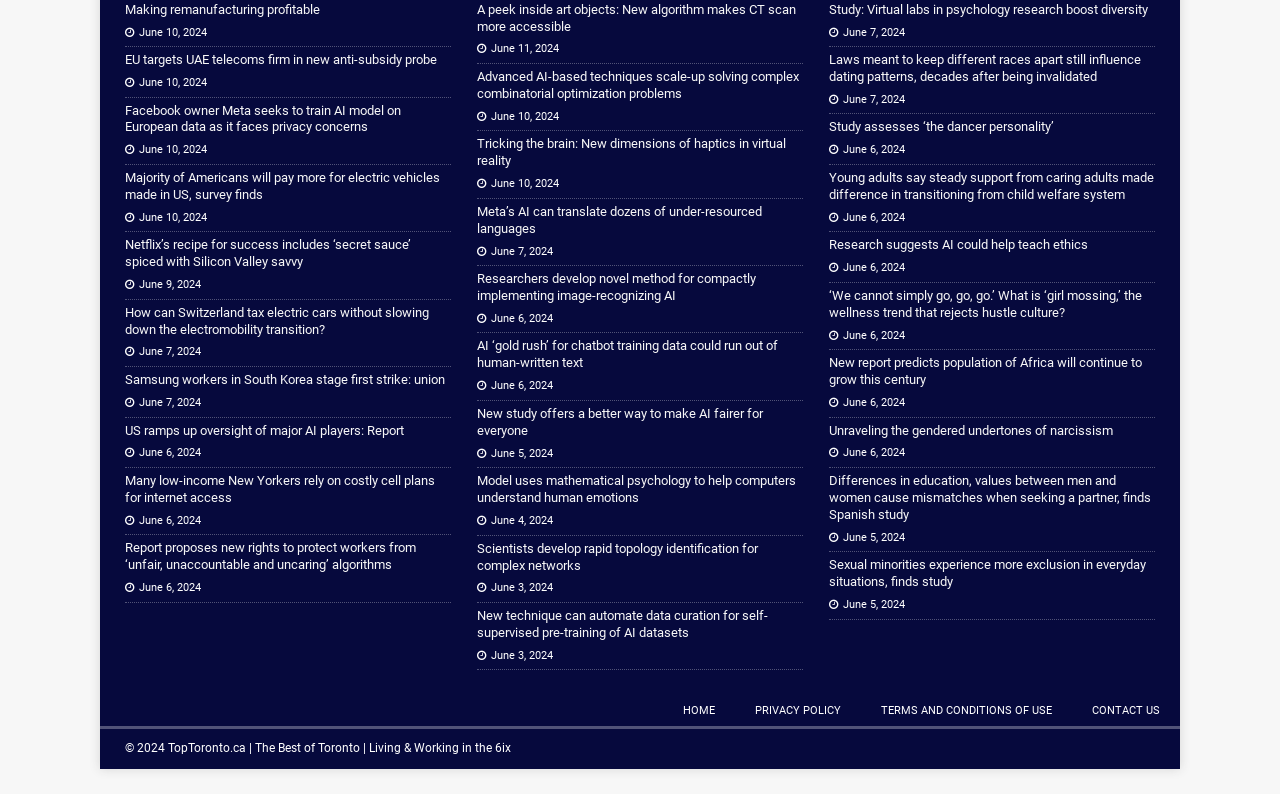Please answer the following question using a single word or phrase: 
What is the date of the article 'Making remanufacturing profitable'?

No date